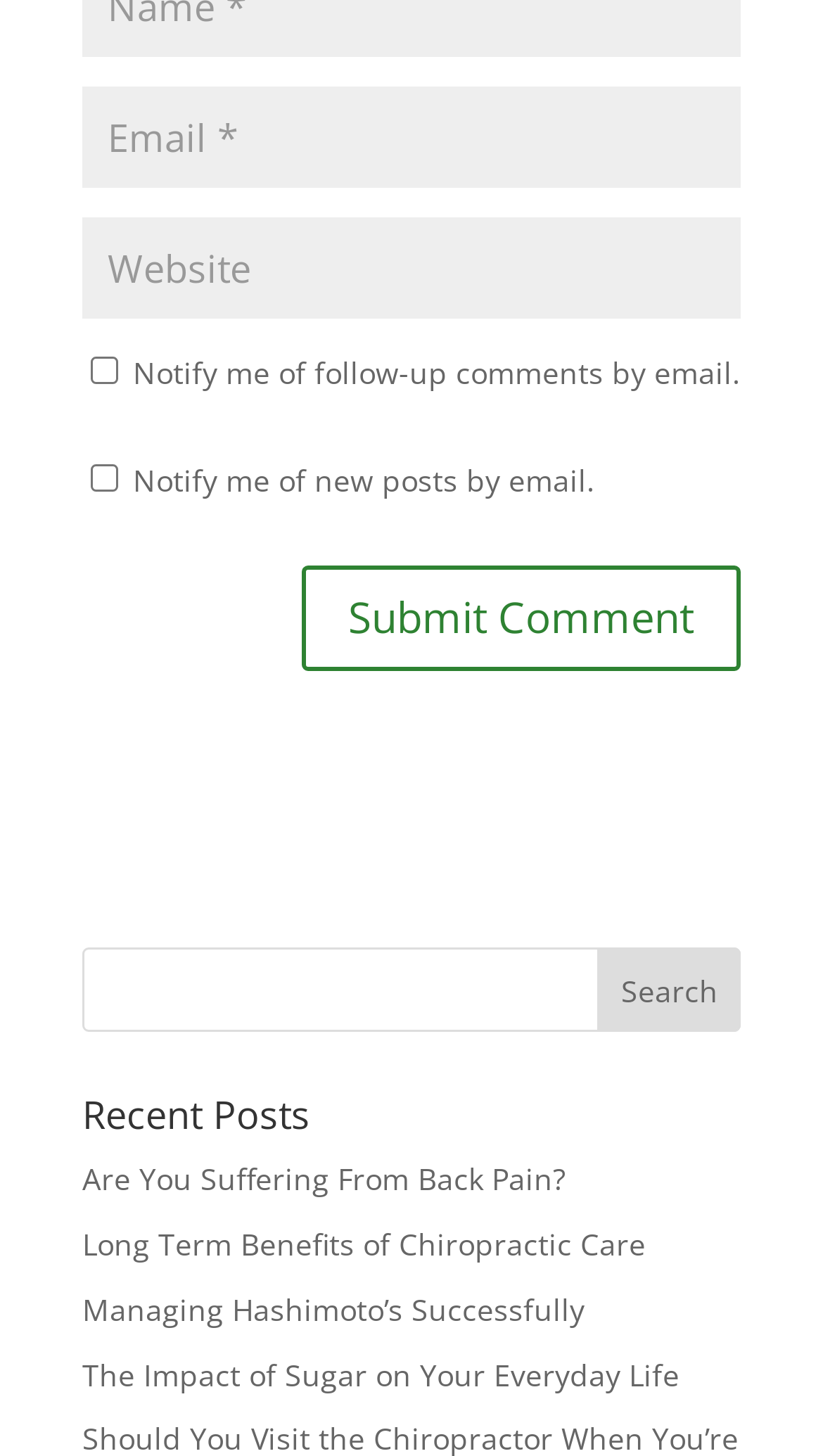How many recent posts are listed?
Give a single word or phrase as your answer by examining the image.

4